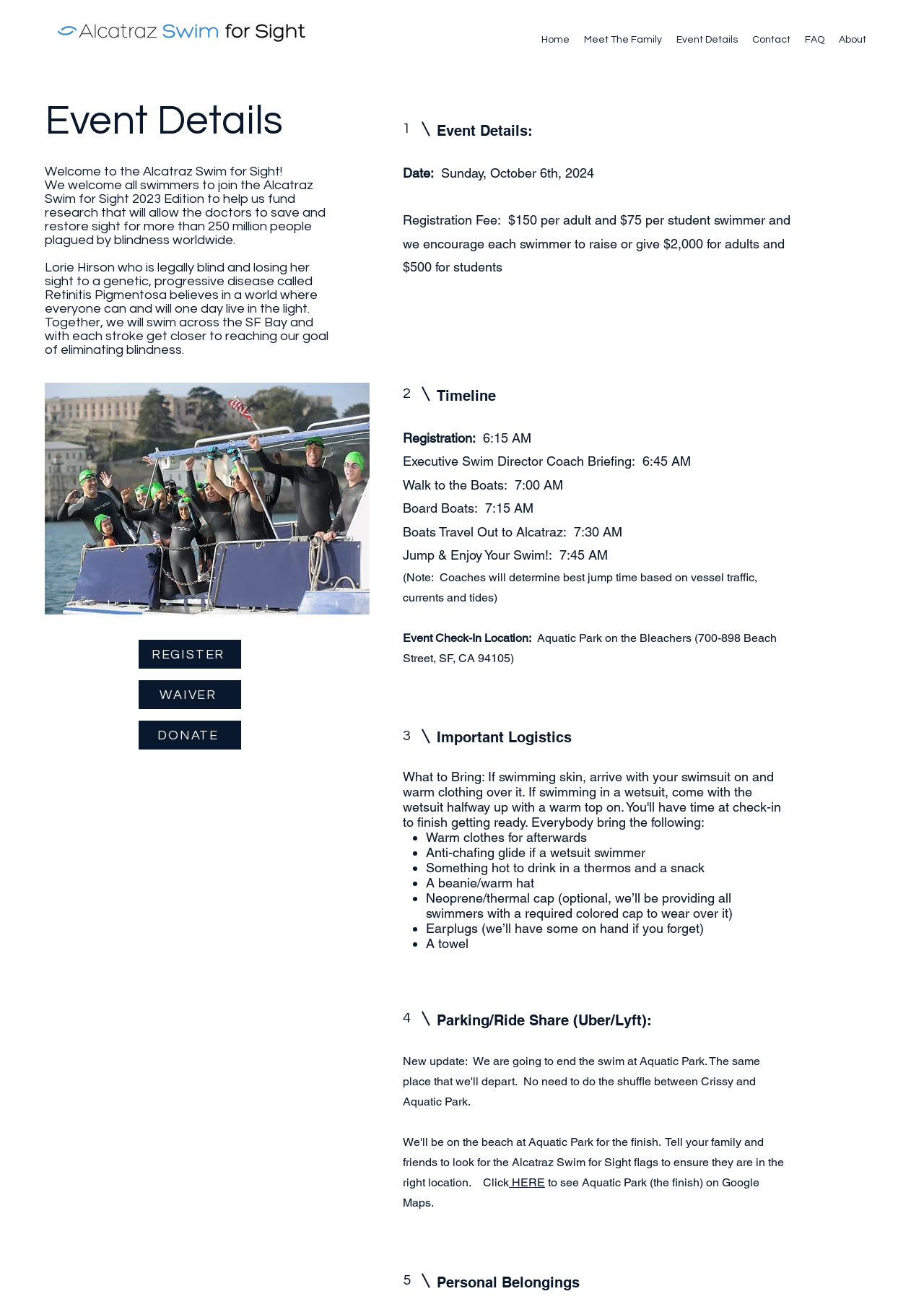Use one word or a short phrase to answer the question provided: 
What is the purpose of the event?

To fund research to save and restore sight